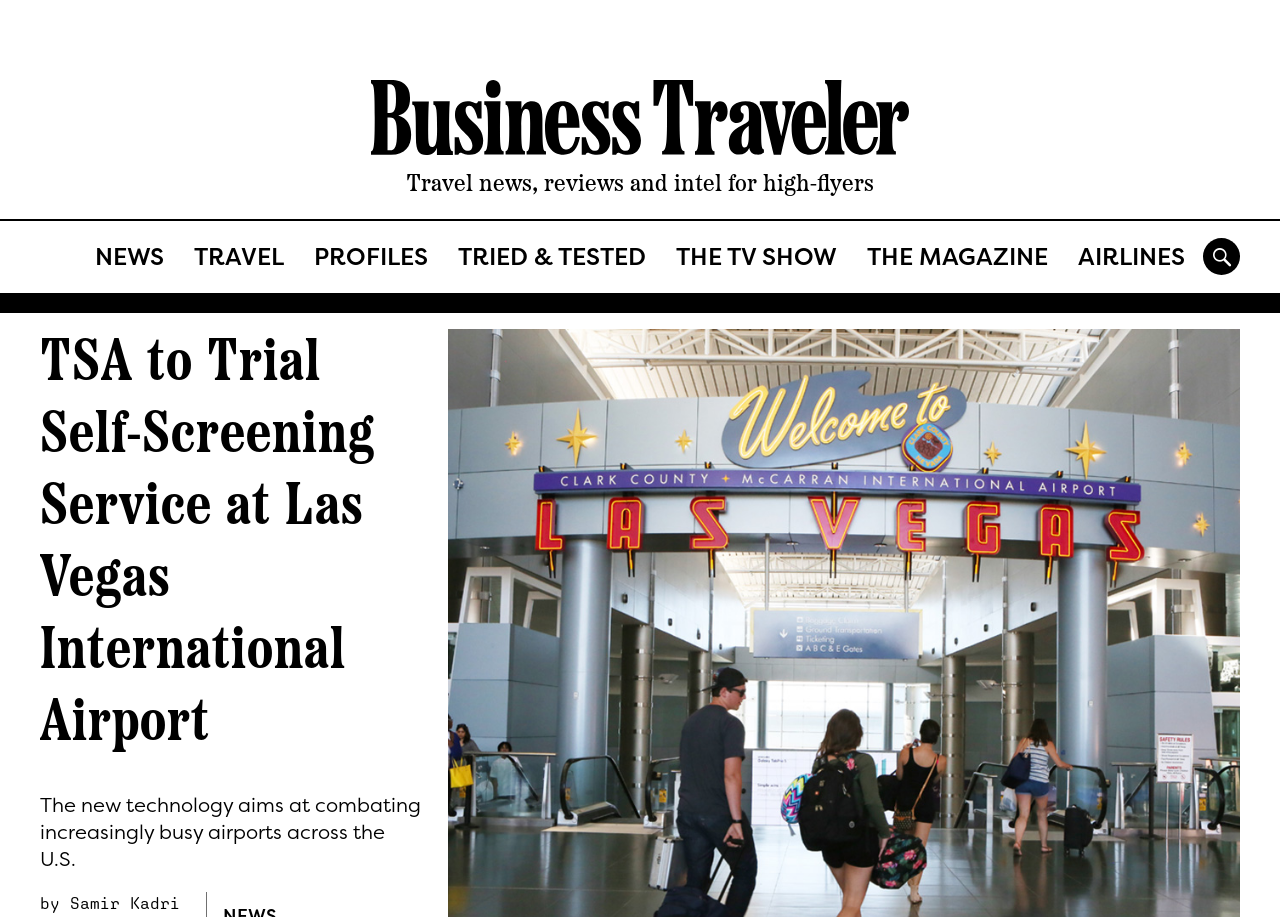Provide the bounding box coordinates of the HTML element this sentence describes: "The Magazine".

[0.666, 0.261, 0.83, 0.3]